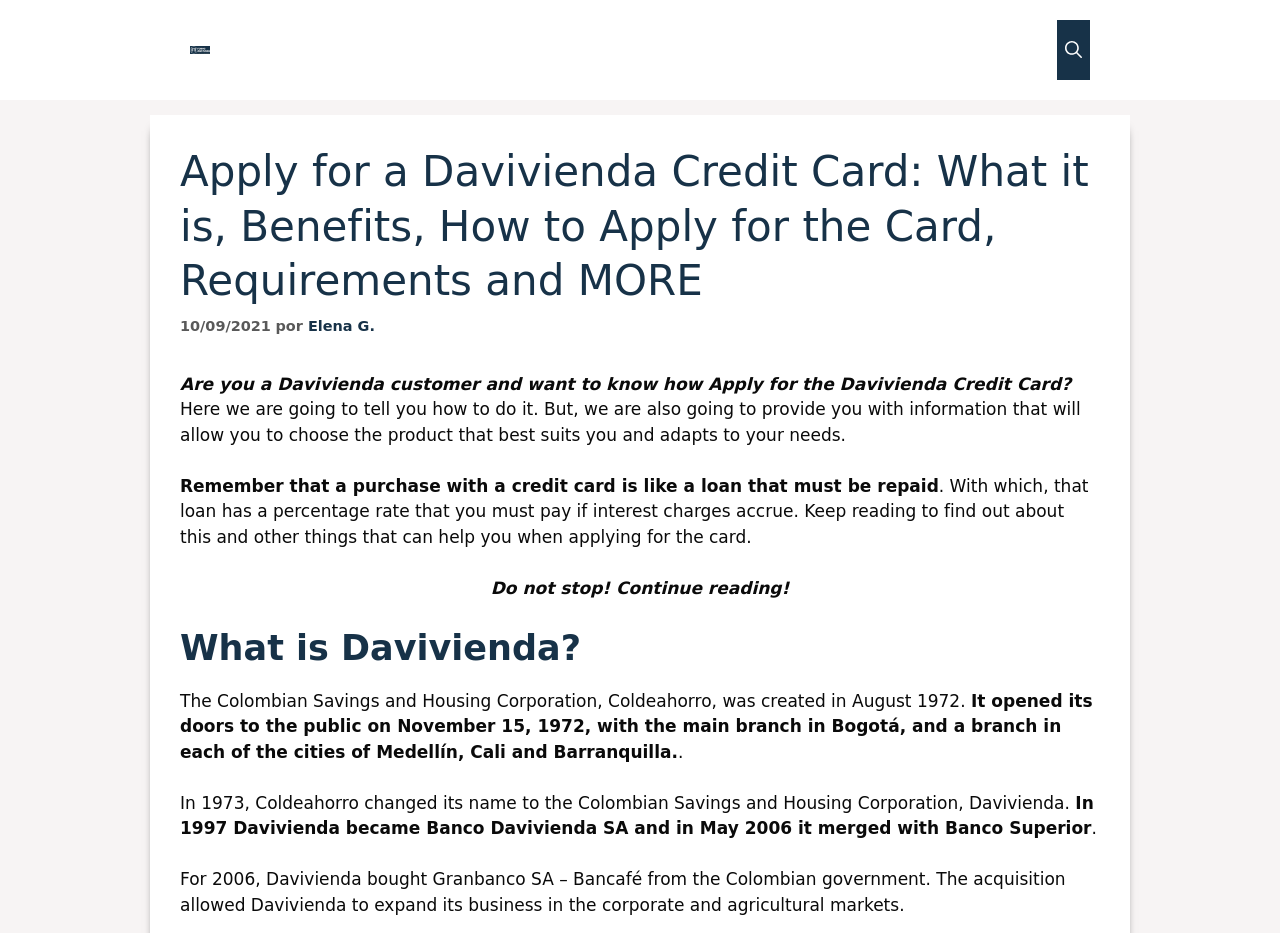Please examine the image and provide a detailed answer to the question: Who wrote the article?

I determined the answer by looking at the link element with the text 'Elena G.' which is located near the time element showing the date '10/09/2021'.